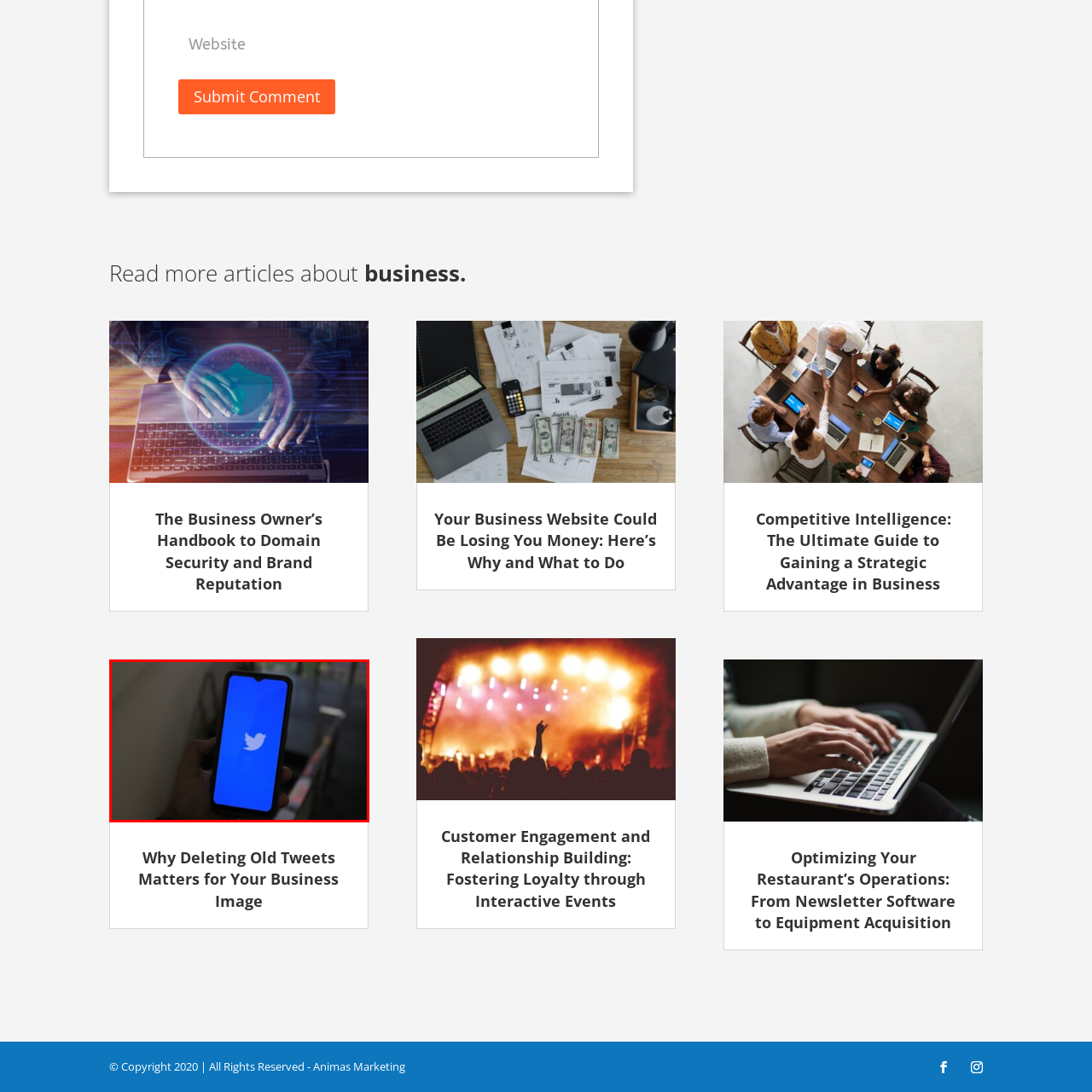Is the background of the image blurred?
Look closely at the area highlighted by the red bounding box and give a detailed response to the question.

The blurred background indicates a casual environment, possibly implying that the user is connecting with audiences or managing their online presence, which suggests that the background of the image is indeed blurred.